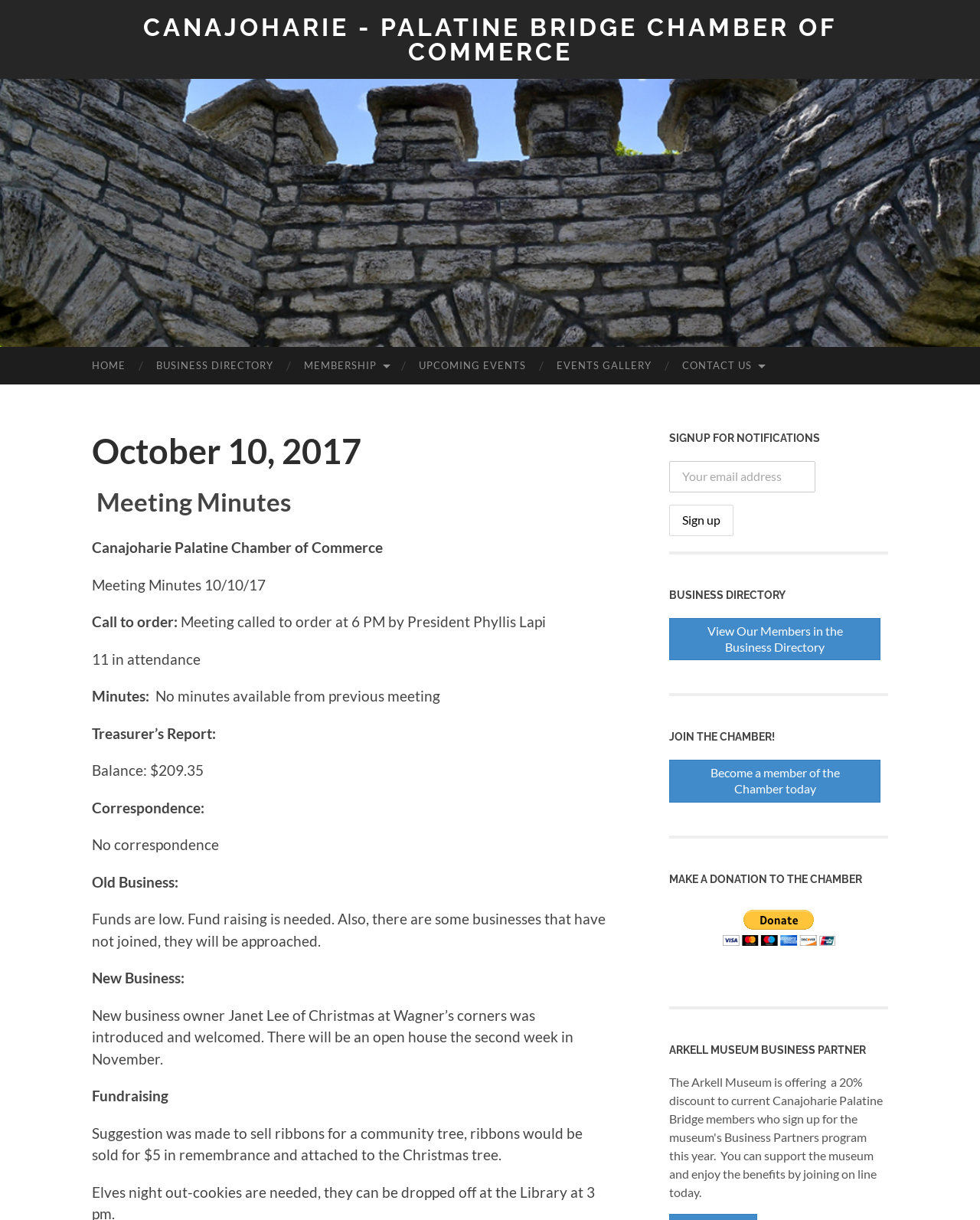What is the name of the chamber?
Please use the image to provide an in-depth answer to the question.

The name of the chamber can be found in the heading element 'CANAJOHARIE - PALATINE BRIDGE CHAMBER OF COMMERCE' and also in the StaticText element 'Canajoharie Palatine Chamber of Commerce'.